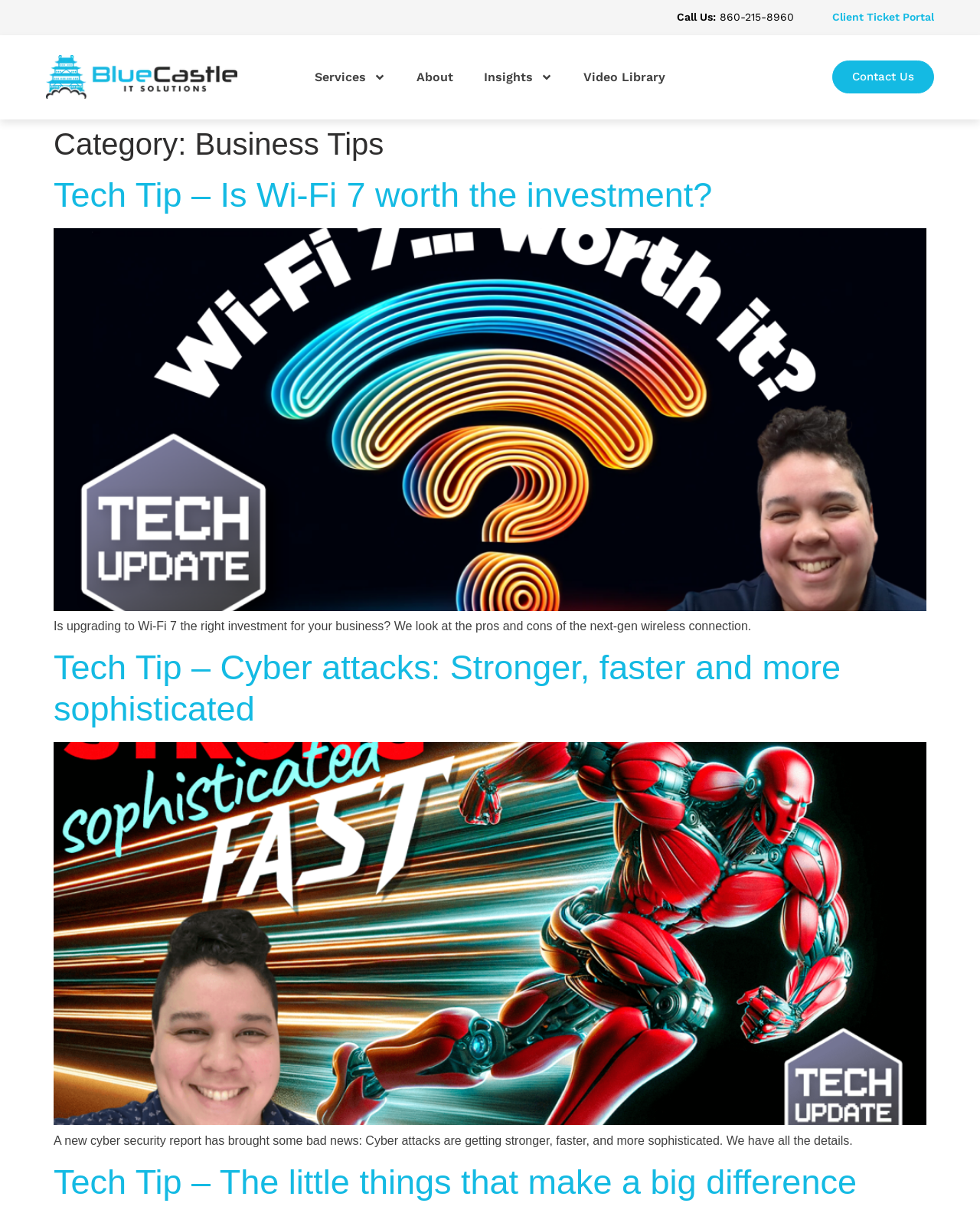Answer the question in a single word or phrase:
How many images are in the top navigation menu?

2